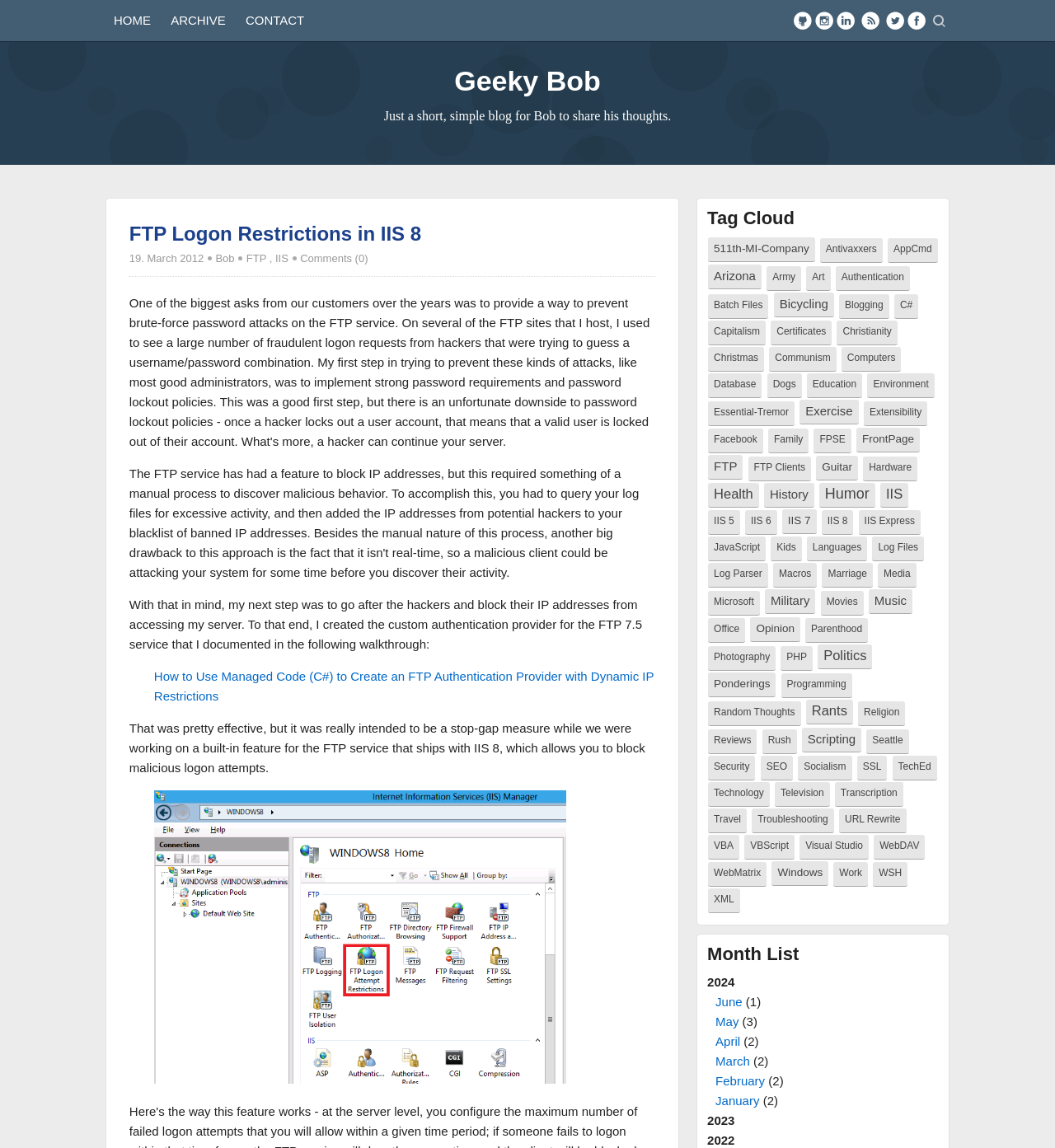Answer the following inquiry with a single word or phrase:
What is the purpose of the custom authentication provider?

to block malicious logon attempts